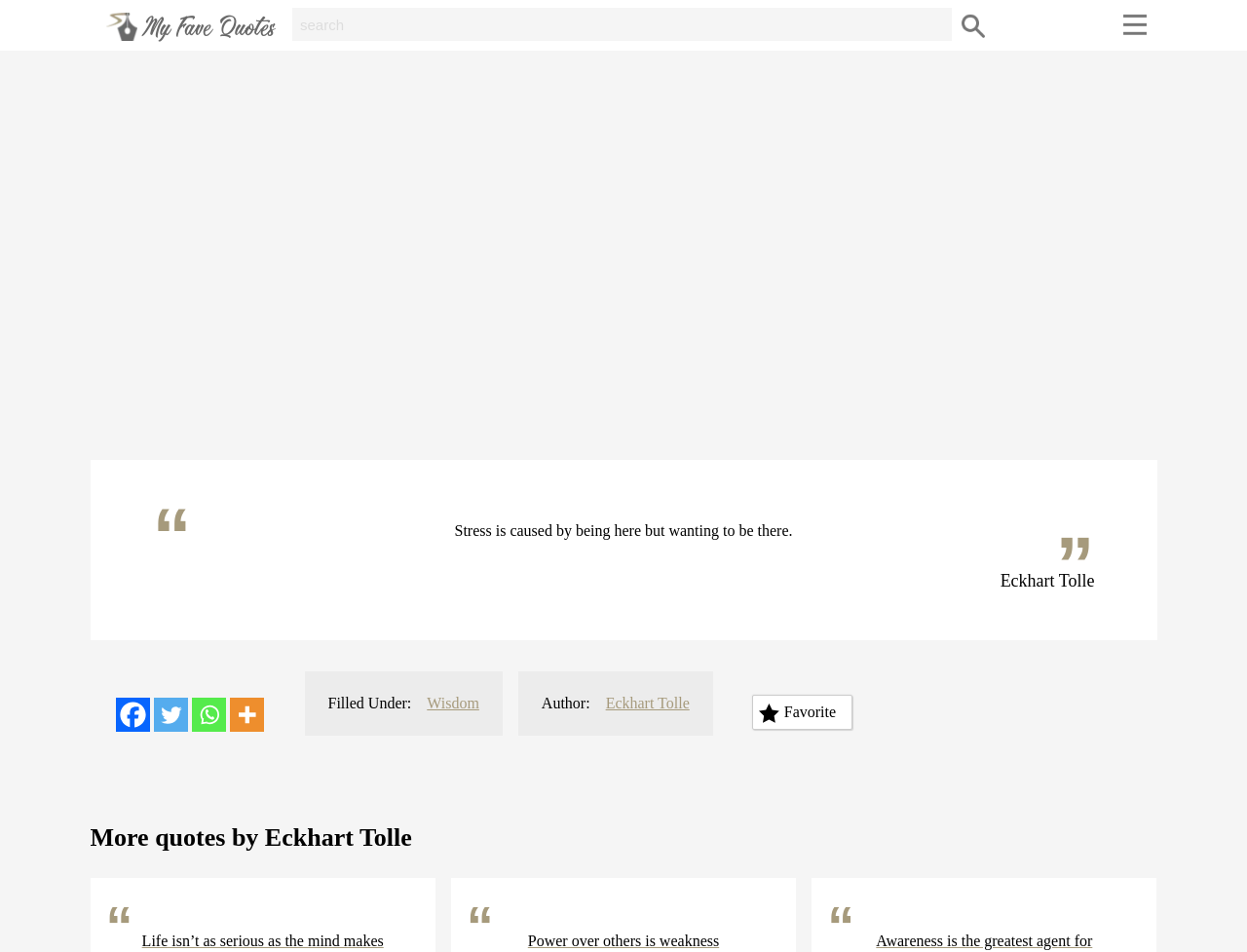Show the bounding box coordinates for the element that needs to be clicked to execute the following instruction: "search for a quote". Provide the coordinates in the form of four float numbers between 0 and 1, i.e., [left, top, right, bottom].

[0.234, 0.008, 0.763, 0.043]